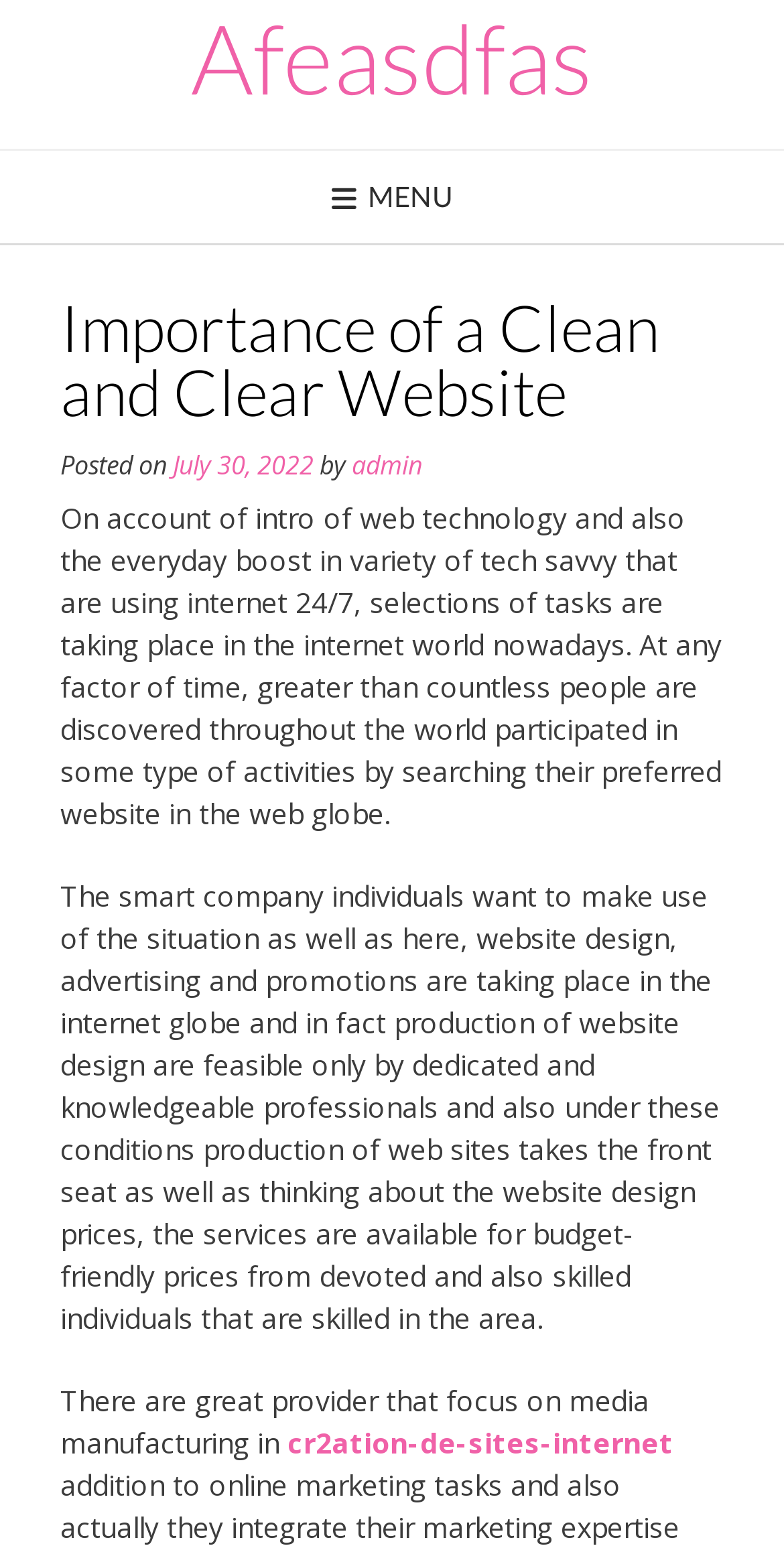Provide a short, one-word or phrase answer to the question below:
What is the topic of the webpage?

Importance of a Clean and Clear Website